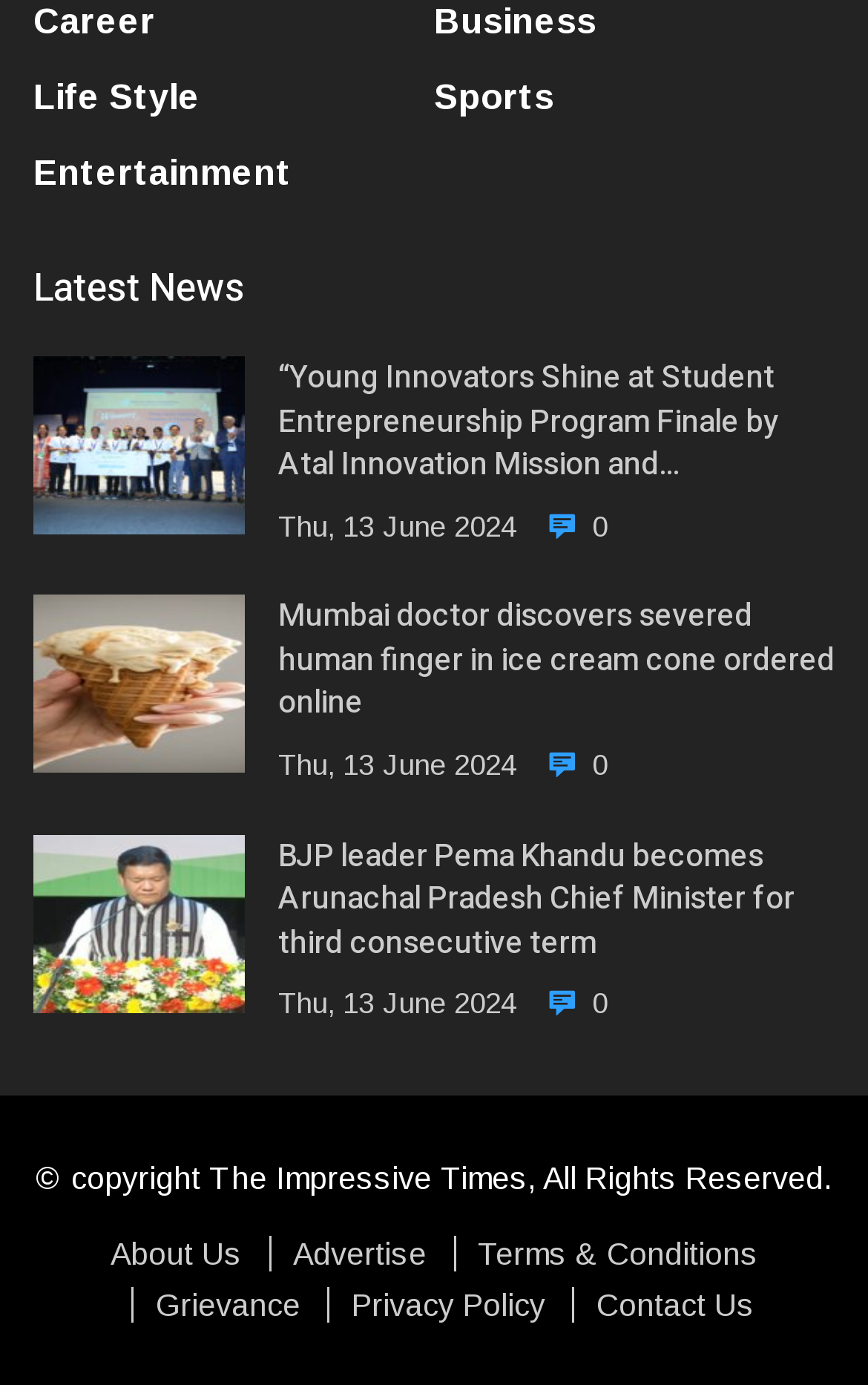Identify the bounding box coordinates for the element that needs to be clicked to fulfill this instruction: "View 'Mumbai doctor discovers severed human finger in ice cream cone ordered online'". Provide the coordinates in the format of four float numbers between 0 and 1: [left, top, right, bottom].

[0.038, 0.43, 0.282, 0.57]